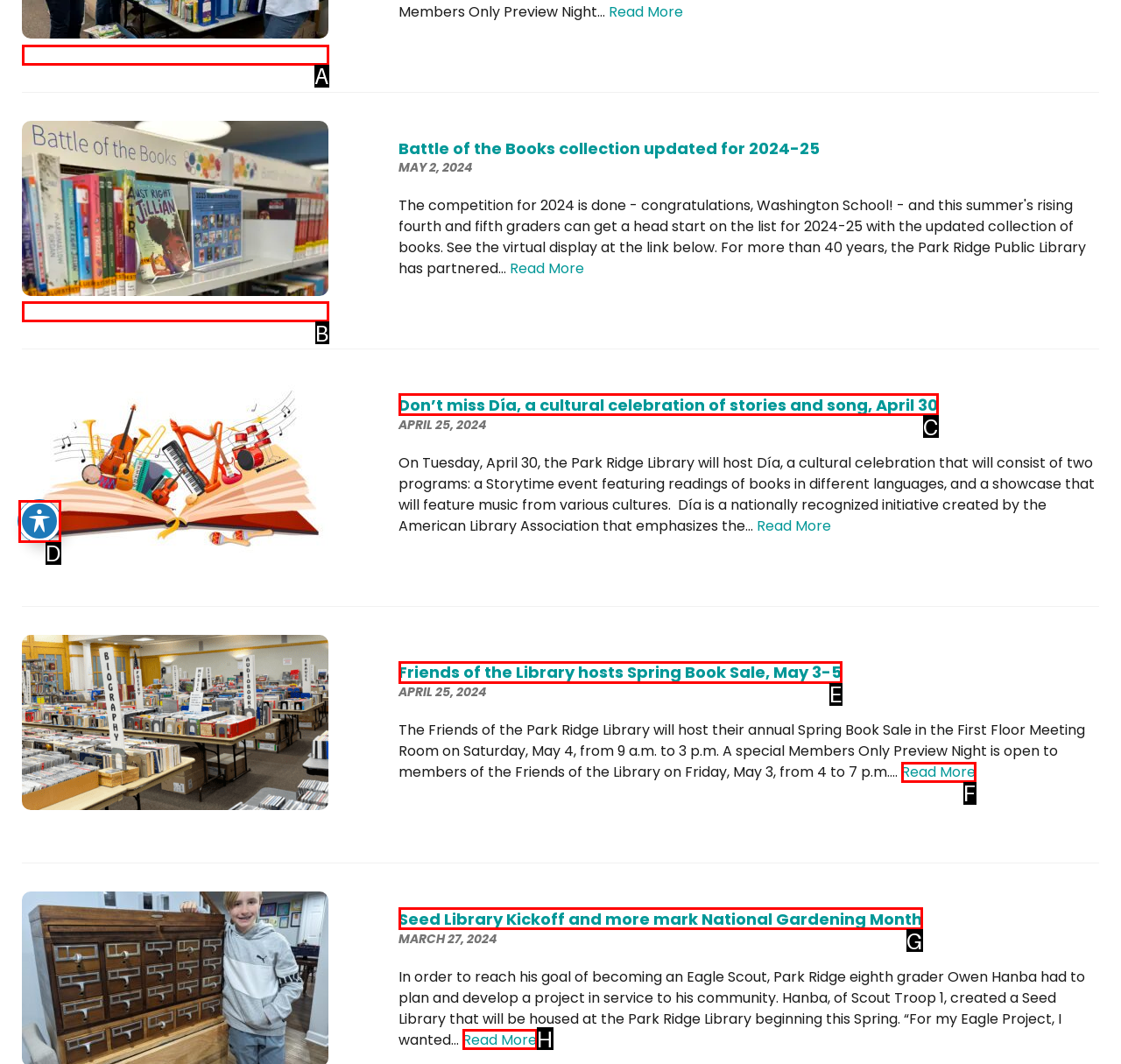Identify the matching UI element based on the description: aria-label="Toggle Accessibility Toolbar"
Reply with the letter from the available choices.

D